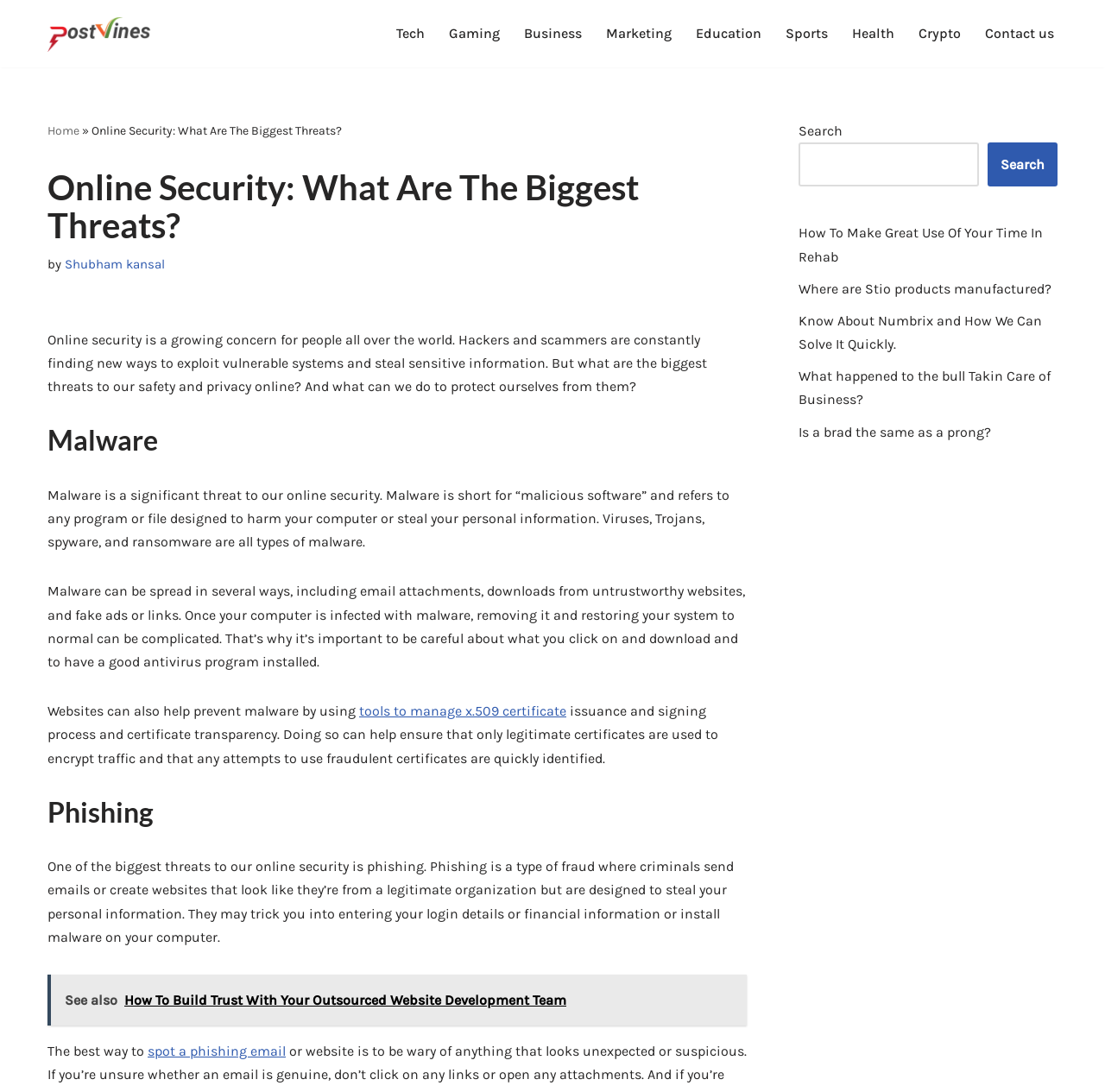How can websites help prevent malware?
Using the image, provide a concise answer in one word or a short phrase.

Using tools to manage x.509 certificate